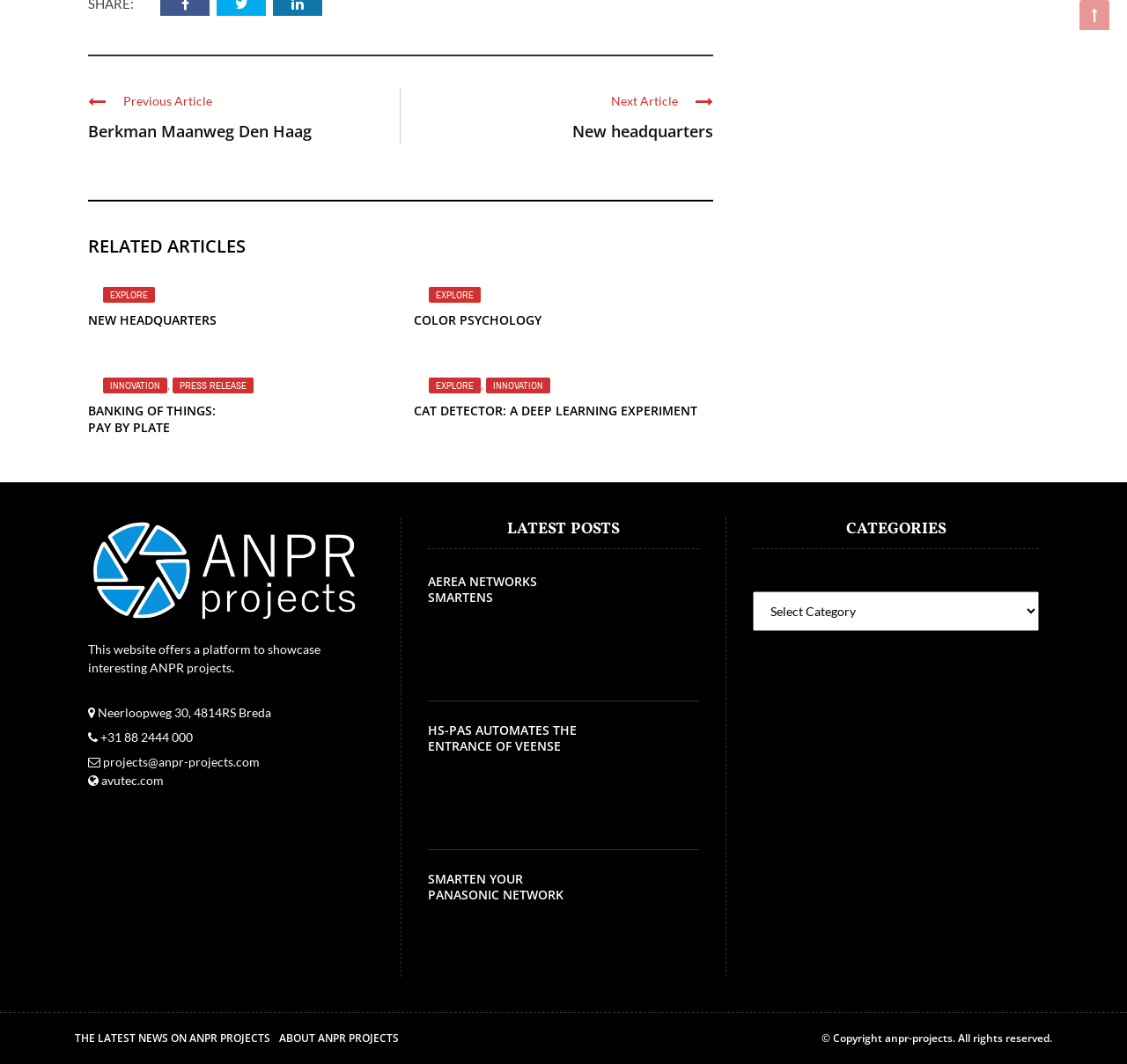Pinpoint the bounding box coordinates of the element to be clicked to execute the instruction: "Click on 'Berkman Maanweg Den Haag'".

[0.078, 0.113, 0.277, 0.133]